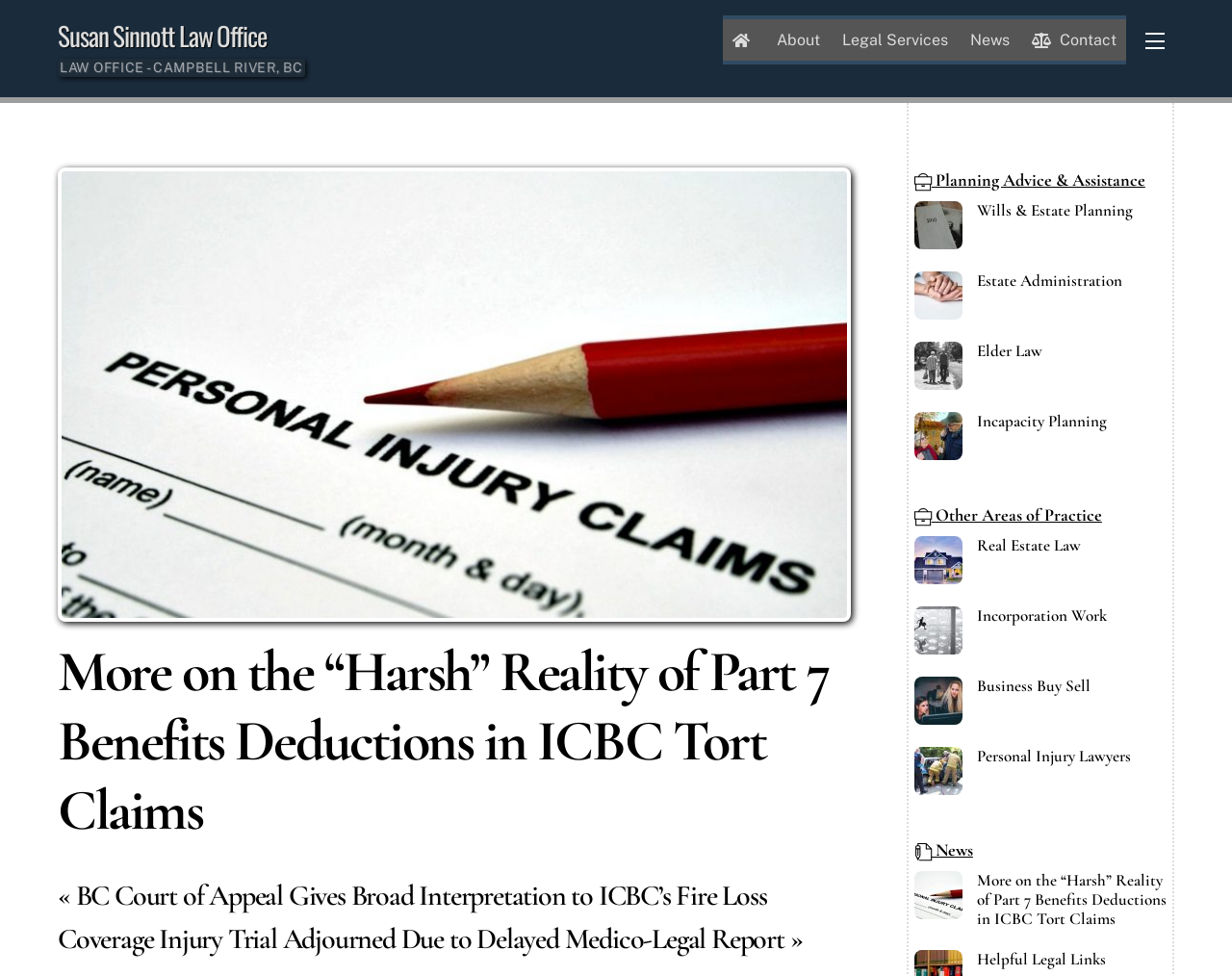Use a single word or phrase to answer the question: What are the other areas of practice?

Real Estate Law, Incorporation Work, etc.